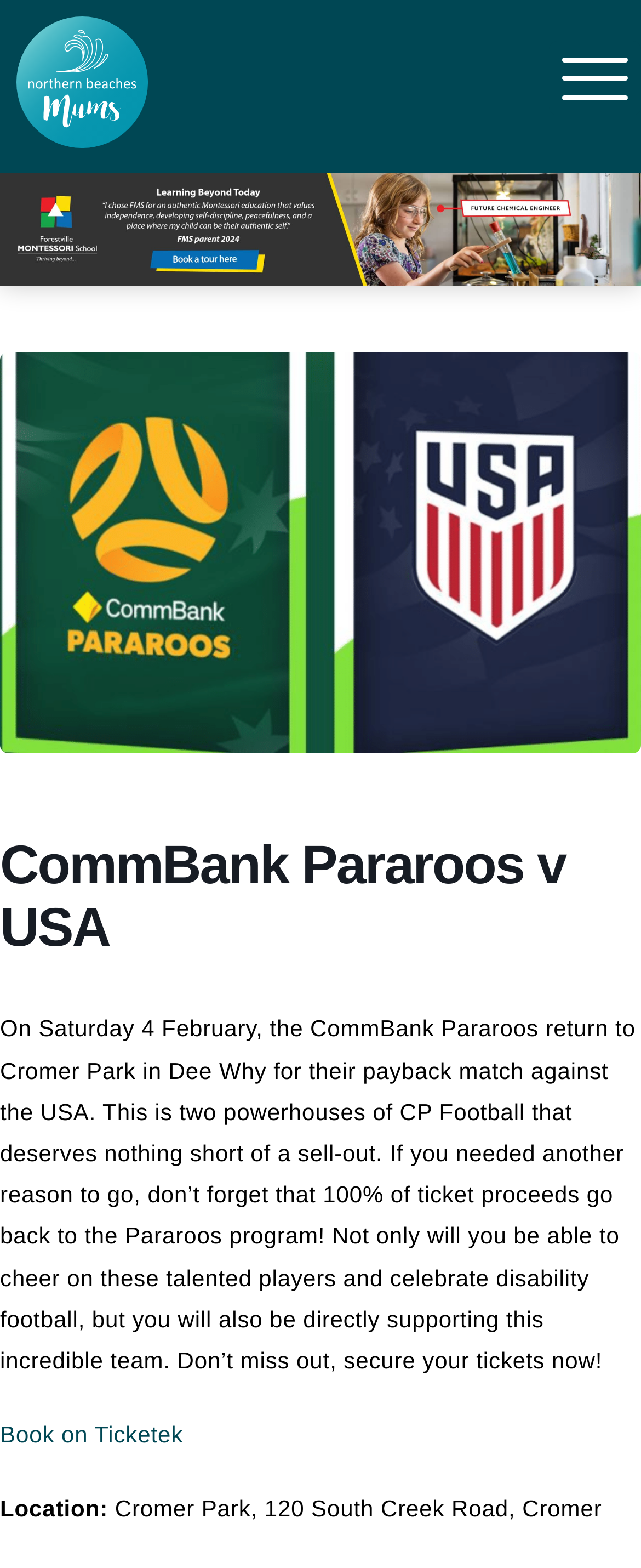Use the information in the screenshot to answer the question comprehensively: Where is the CommBank Pararoos match taking place?

The location of the CommBank Pararoos match can be found in the text description on the webpage, which states 'Cromer Park, 120 South Creek Road, Cromer' under the 'Location:' heading.